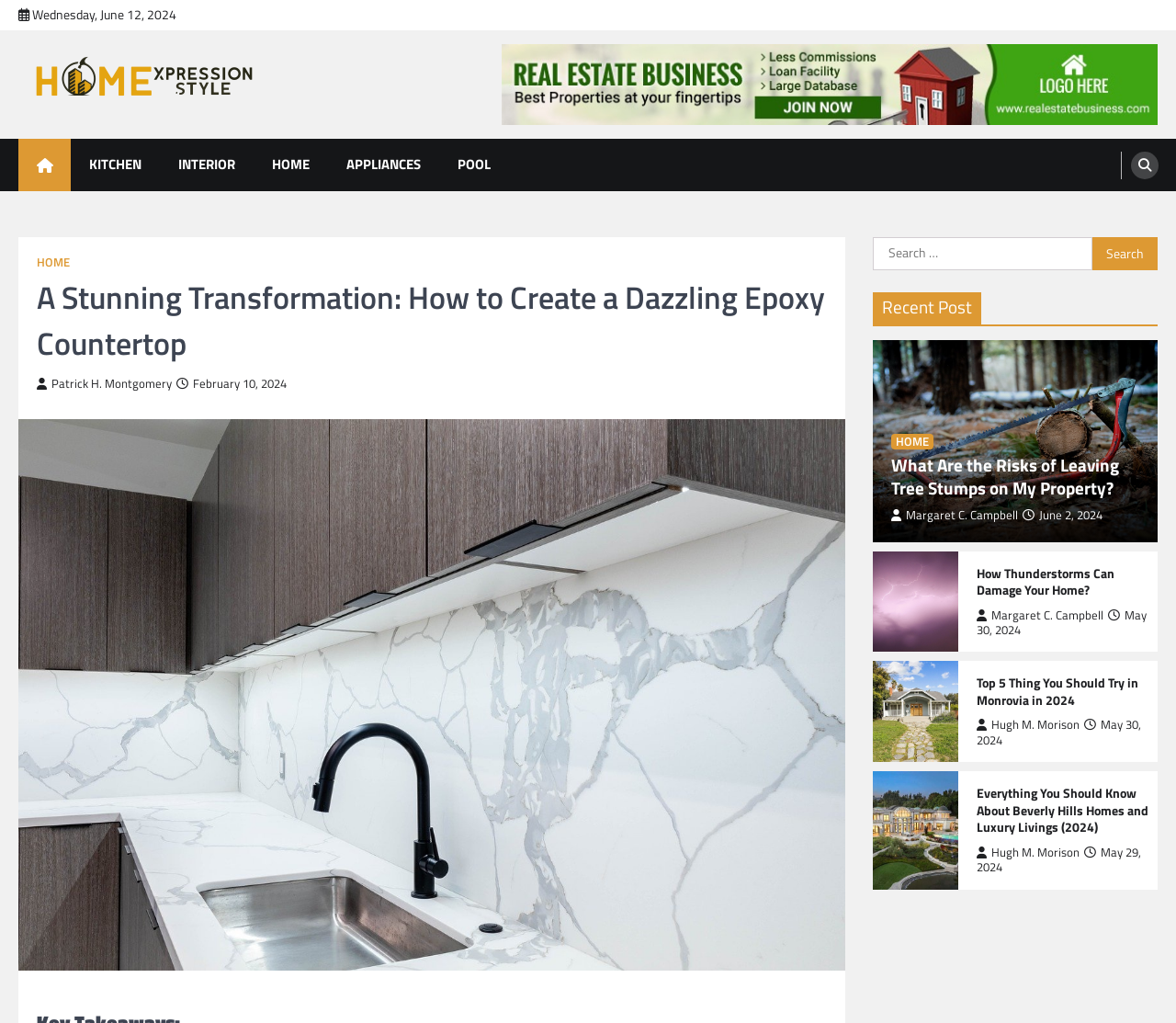Kindly provide the bounding box coordinates of the section you need to click on to fulfill the given instruction: "View the advertisement".

[0.427, 0.043, 0.984, 0.123]